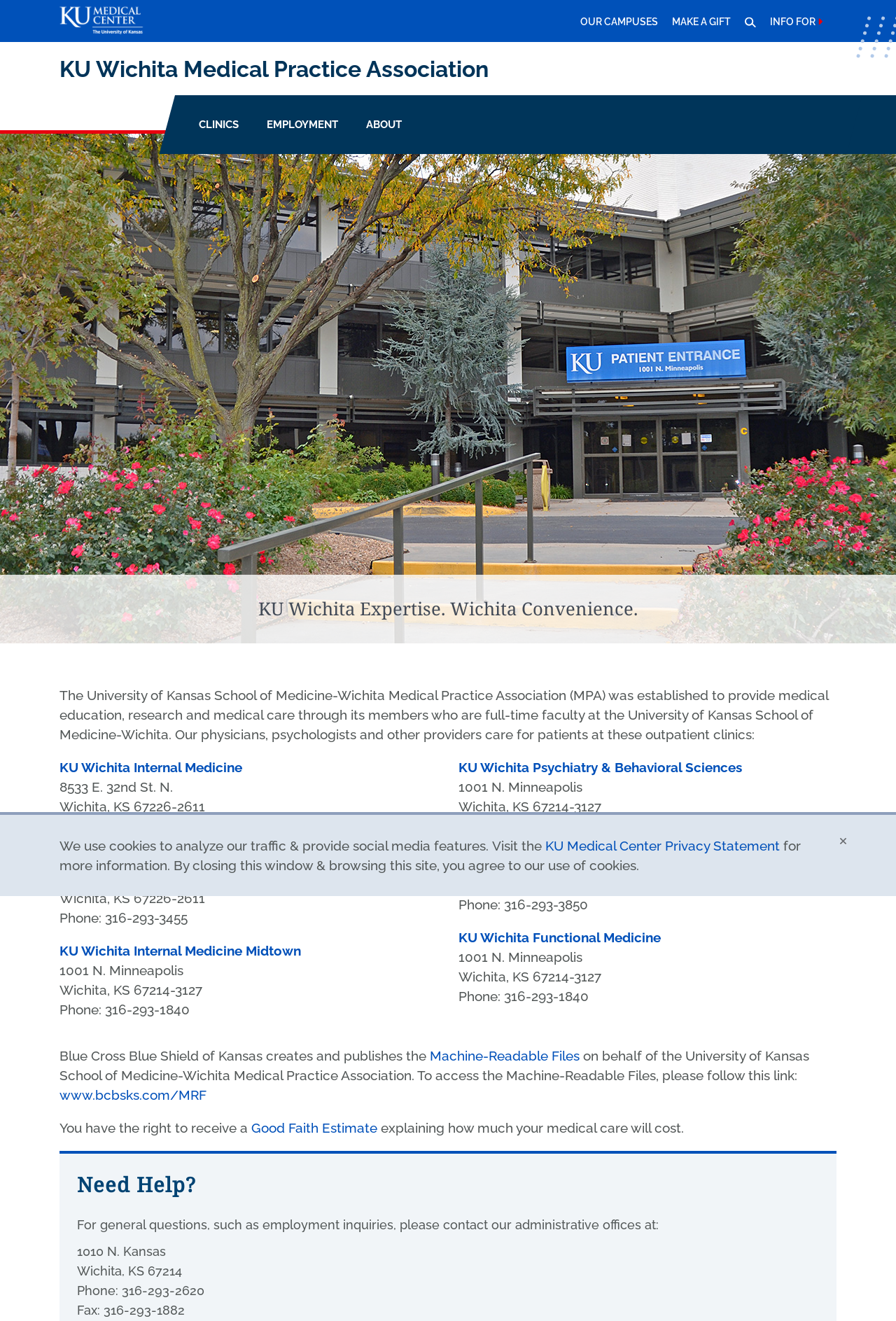Answer this question using a single word or a brief phrase:
What is the address of KU Wichita Psychiatry & Behavioral Sciences?

1001 N. Minneapolis, Wichita, KS 67214-3127